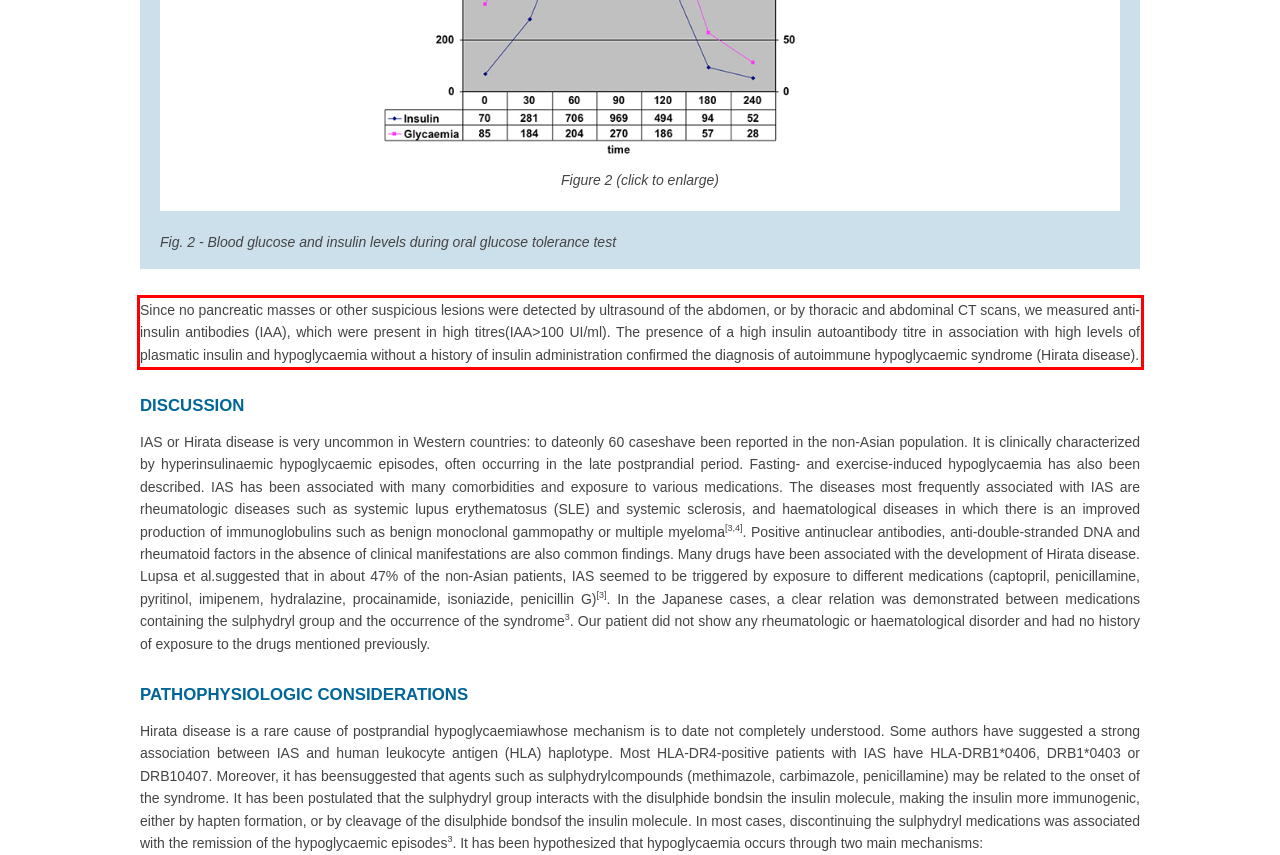Look at the screenshot of the webpage, locate the red rectangle bounding box, and generate the text content that it contains.

Since no pancreatic masses or other suspicious lesions were detected by ultrasound of the abdomen, or by thoracic and abdominal CT scans, we measured anti-insulin antibodies (IAA), which were present in high titres(IAA>100 UI/ml). The presence of a high insulin autoantibody titre in association with high levels of plasmatic insulin and hypoglycaemia without a history of insulin administration confirmed the diagnosis of autoimmune hypoglycaemic syndrome (Hirata disease).